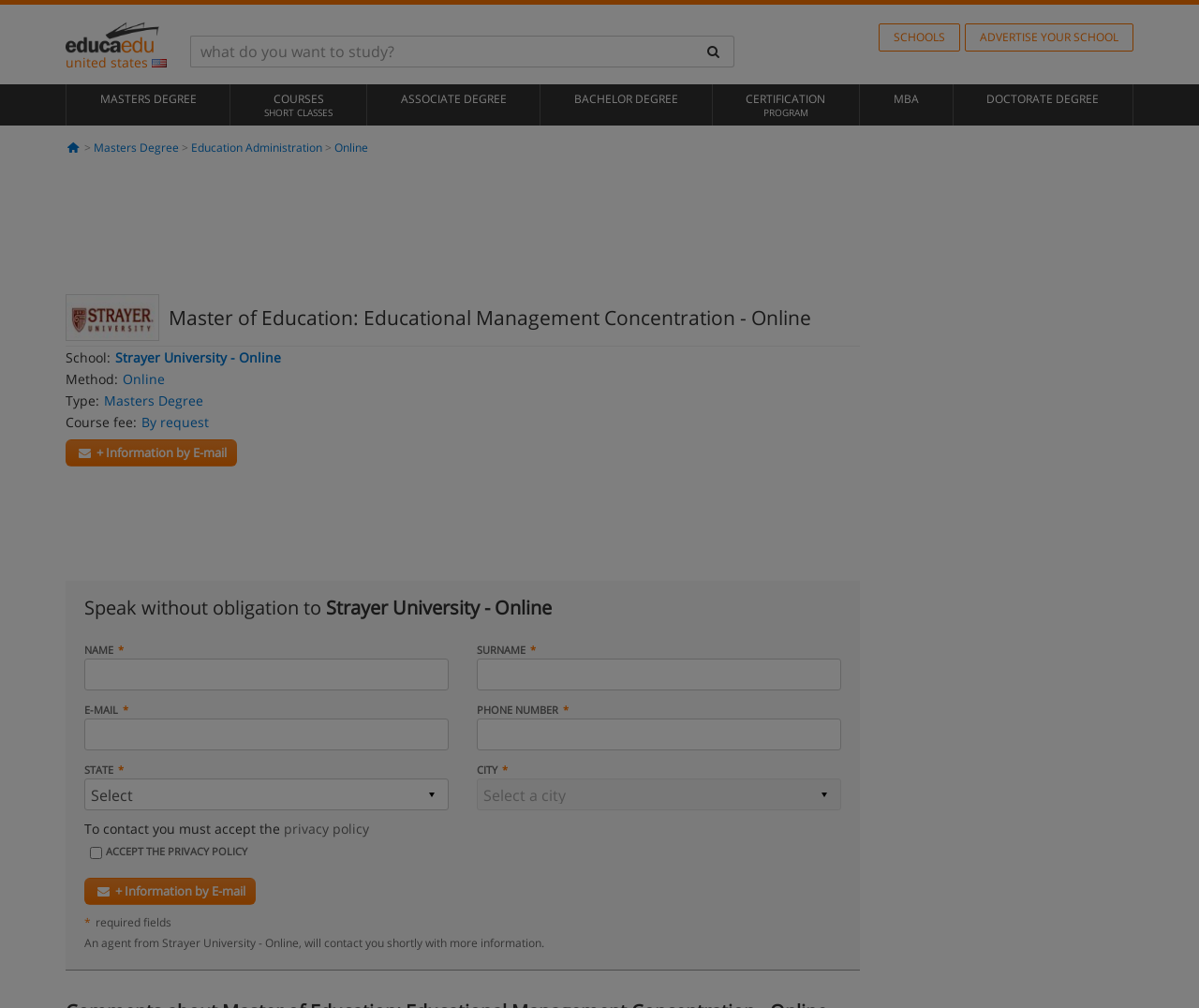Respond with a single word or phrase for the following question: 
What is the purpose of the checkbox at the bottom?

To accept the privacy policy